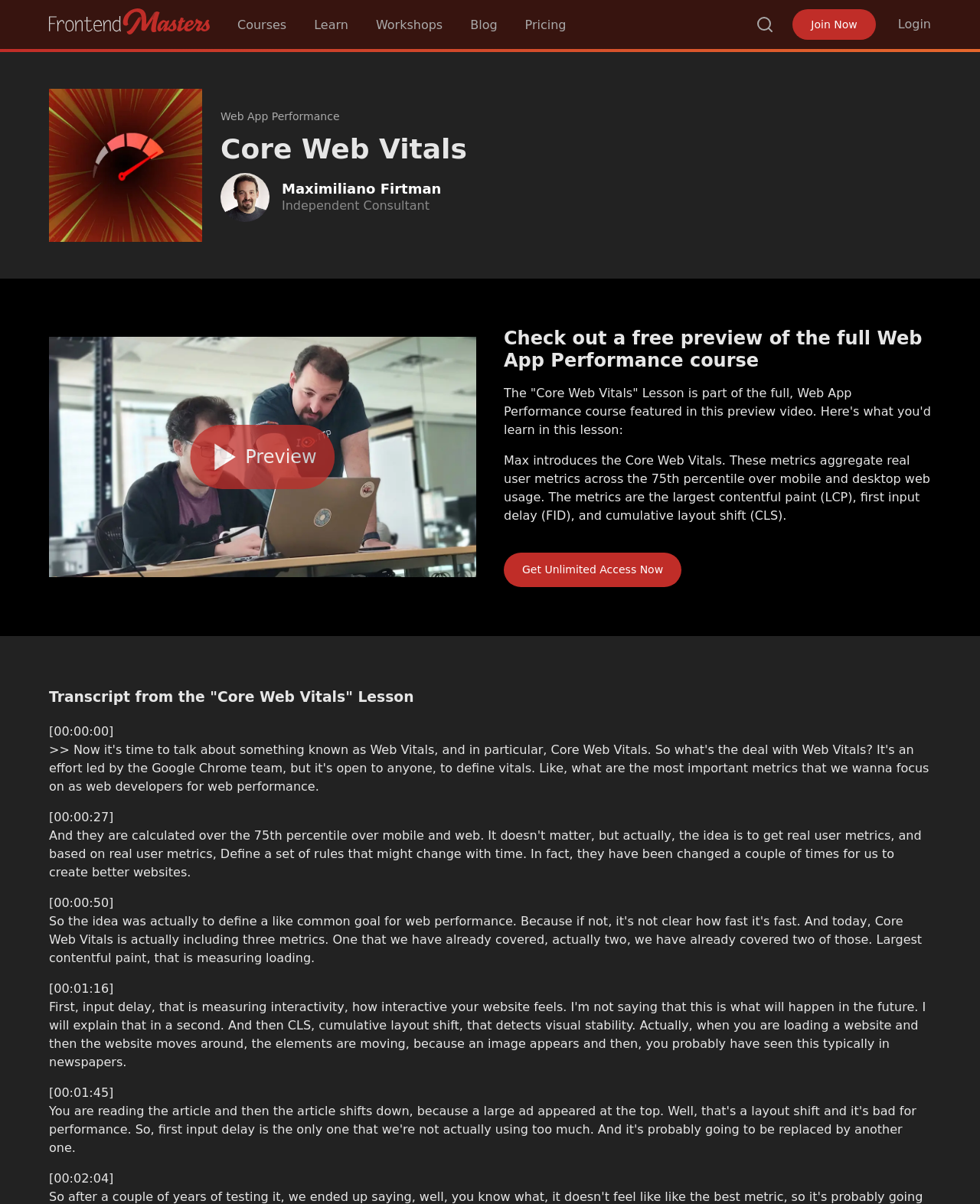Create an elaborate caption that covers all aspects of the webpage.

The webpage is about Core Web Vitals, a topic related to web app performance. At the top, there is a navigation menu with links to "FrontendMasters", "Courses", "Learn", "Workshops", "Blog", "Pricing", "Search", "Join Now", and "Login". 

Below the navigation menu, there is a header section with a link to "Web App Performance" and a heading that reads "Core Web Vitals". Next to the heading, there is an image of Maximiliano Firtman, an independent consultant, along with his name. 

On the left side of the page, there is an image related to web app performance. 

In the main content area, there is a heading that invites users to check out a free preview of the full Web App Performance course. Below this heading, there is a paragraph of text that describes the "Core Web Vitals" lesson, which is part of the full course. The text explains that the Core Web Vitals metrics aggregate real user metrics across the 75th percentile over mobile and desktop web usage, and that they include the largest contentful paint (LCP), first input delay (FID), and cumulative layout shift (CLS). 

Next to this text, there is a call-to-action link to "Get Unlimited Access Now". 

Further down the page, there is a heading that reads "Transcript from the 'Core Web Vitals' Lesson". Below this heading, there are several timestamps, such as "[00:00:00]", "[00:00:27]", and so on, which likely correspond to a video or audio transcript.